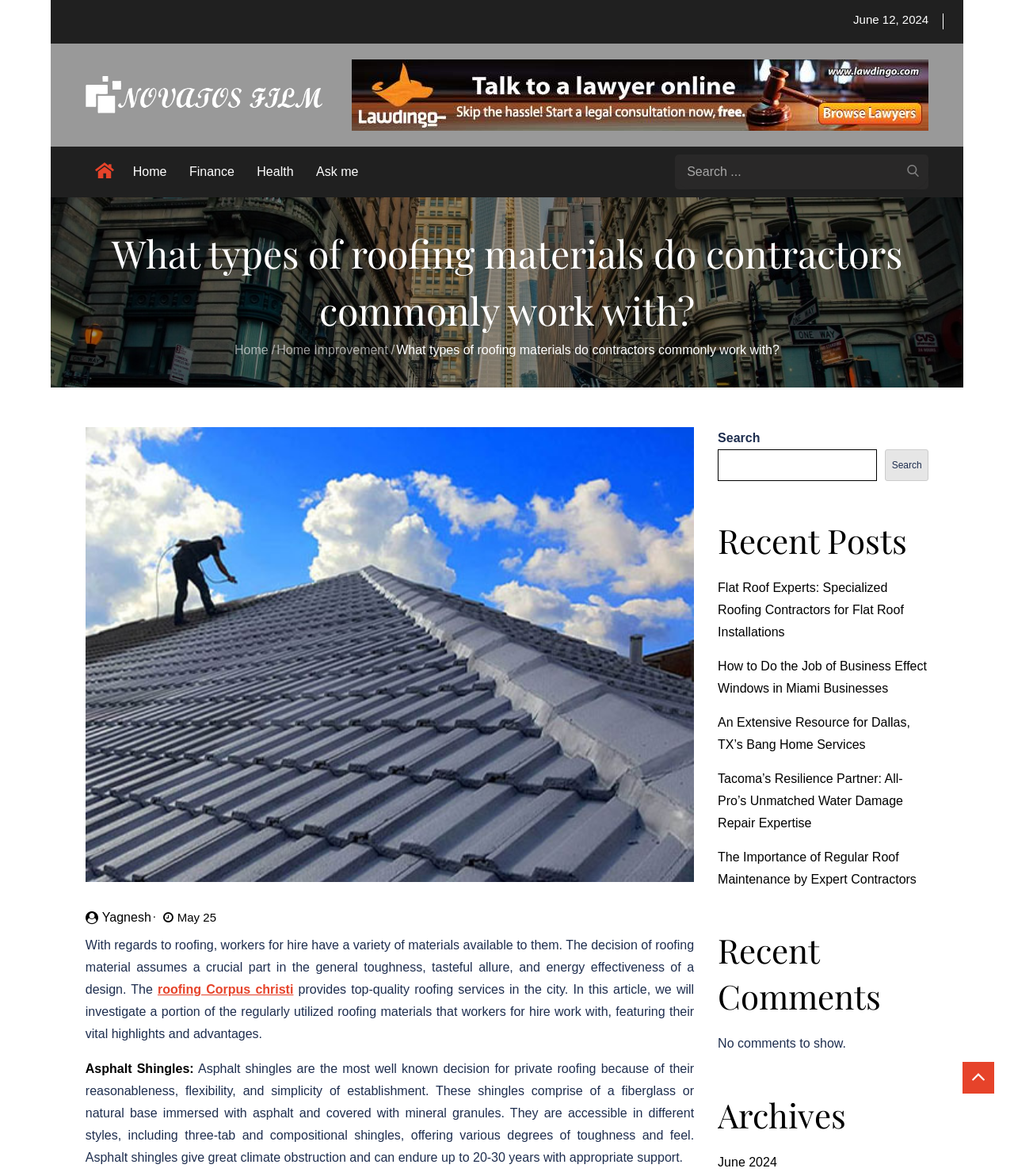Use one word or a short phrase to answer the question provided: 
What is the primary menu located at?

top-left